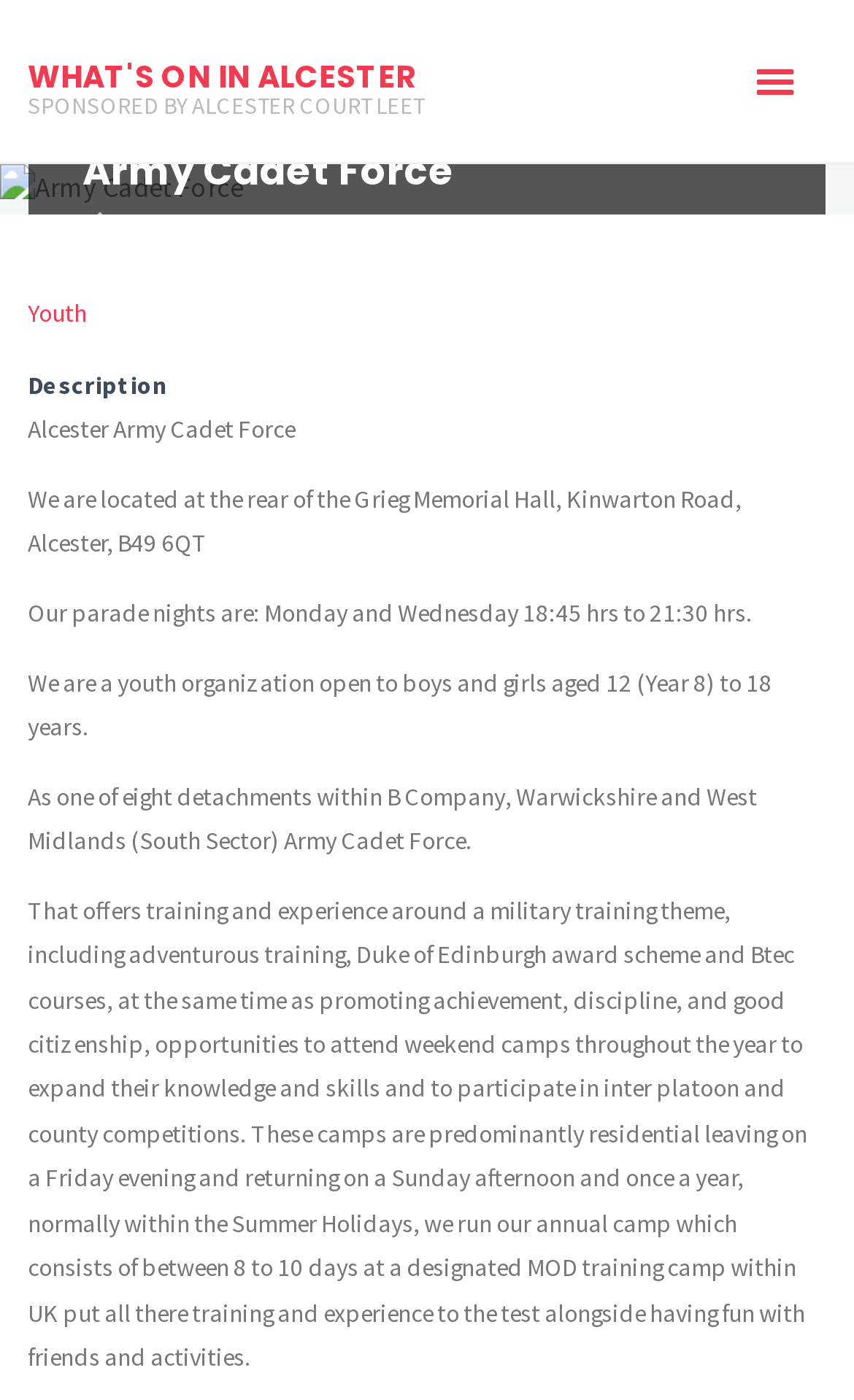Using the given element description, provide the bounding box coordinates (top-left x, top-left y, bottom-right x, bottom-right y) for the corresponding UI element in the screenshot: Reject

None